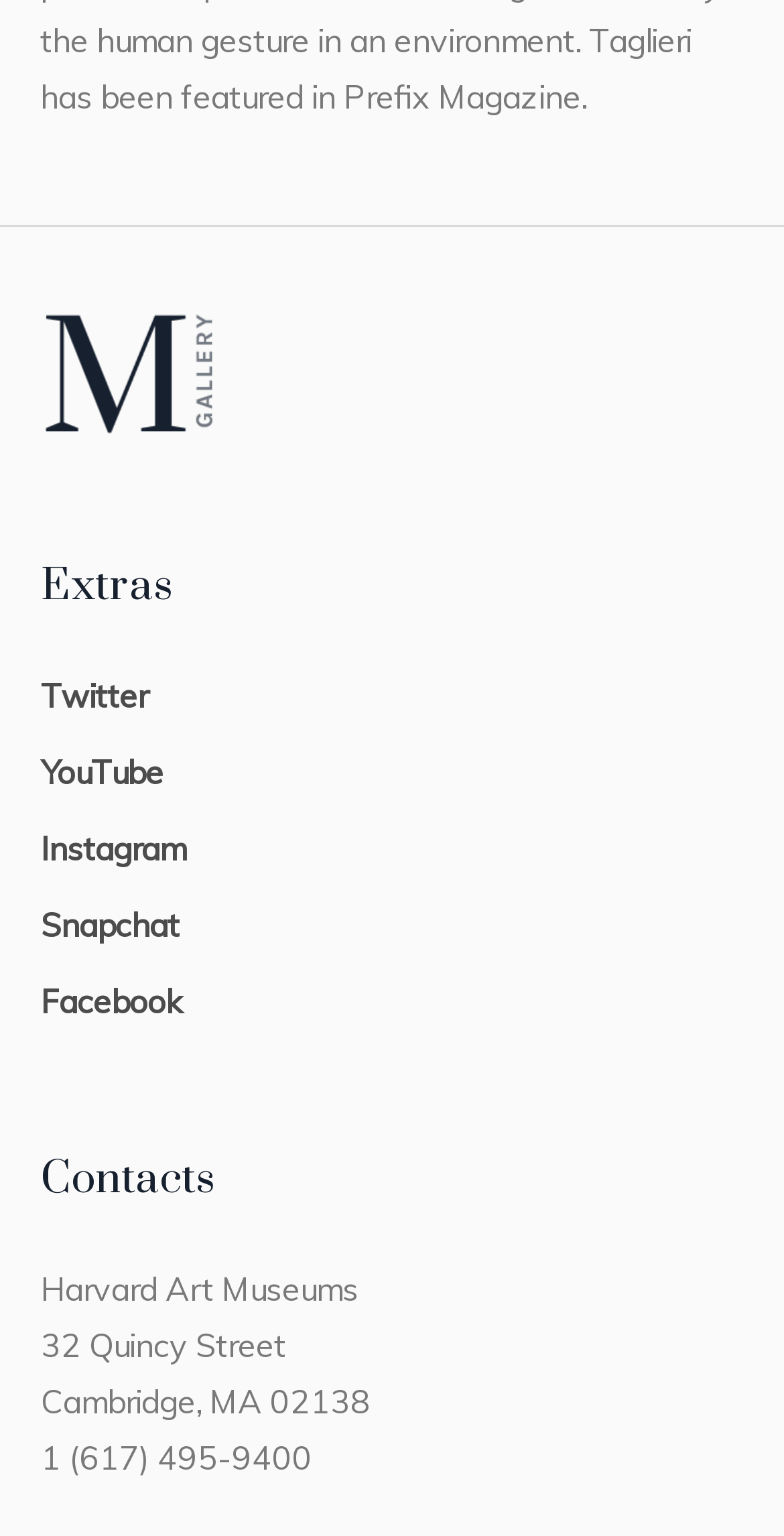What is the name of the museum?
Please ensure your answer to the question is detailed and covers all necessary aspects.

I found the name of the museum by looking at the static text under the 'Contacts' heading, which lists the name as Harvard Art Museums.